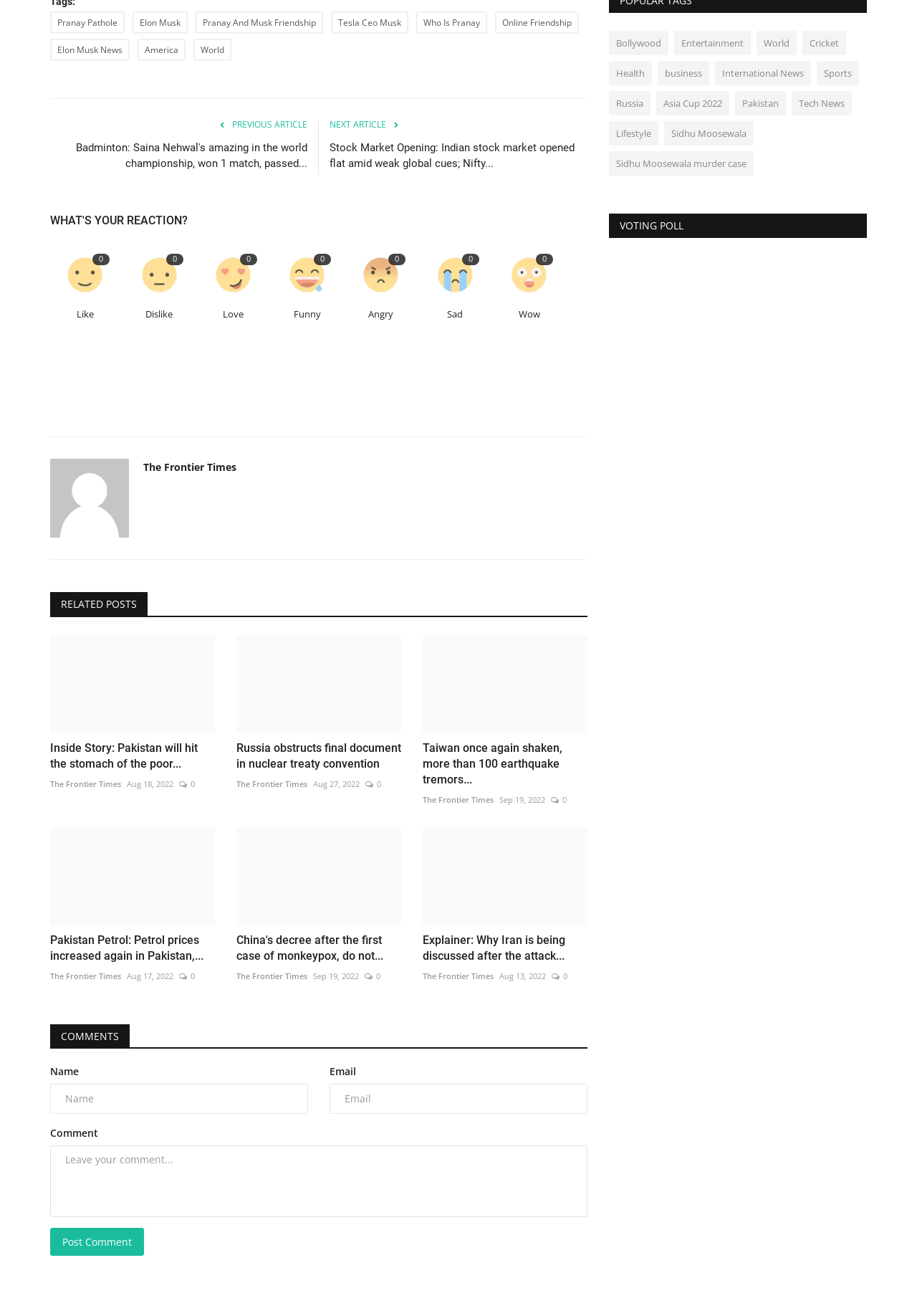Give a one-word or short phrase answer to the question: 
What is the title of the section that contains the links 'Inside Story: Pakistan will hit the stomach of the poor to get a loan of 7 billion dollars from the IMF!', 'Russia obstructs final document in nuclear treaty convention', and 'Taiwan once again shaken, more than 100 earthquake tremors in 24 hours, heavy damage'?

RELATED POSTS